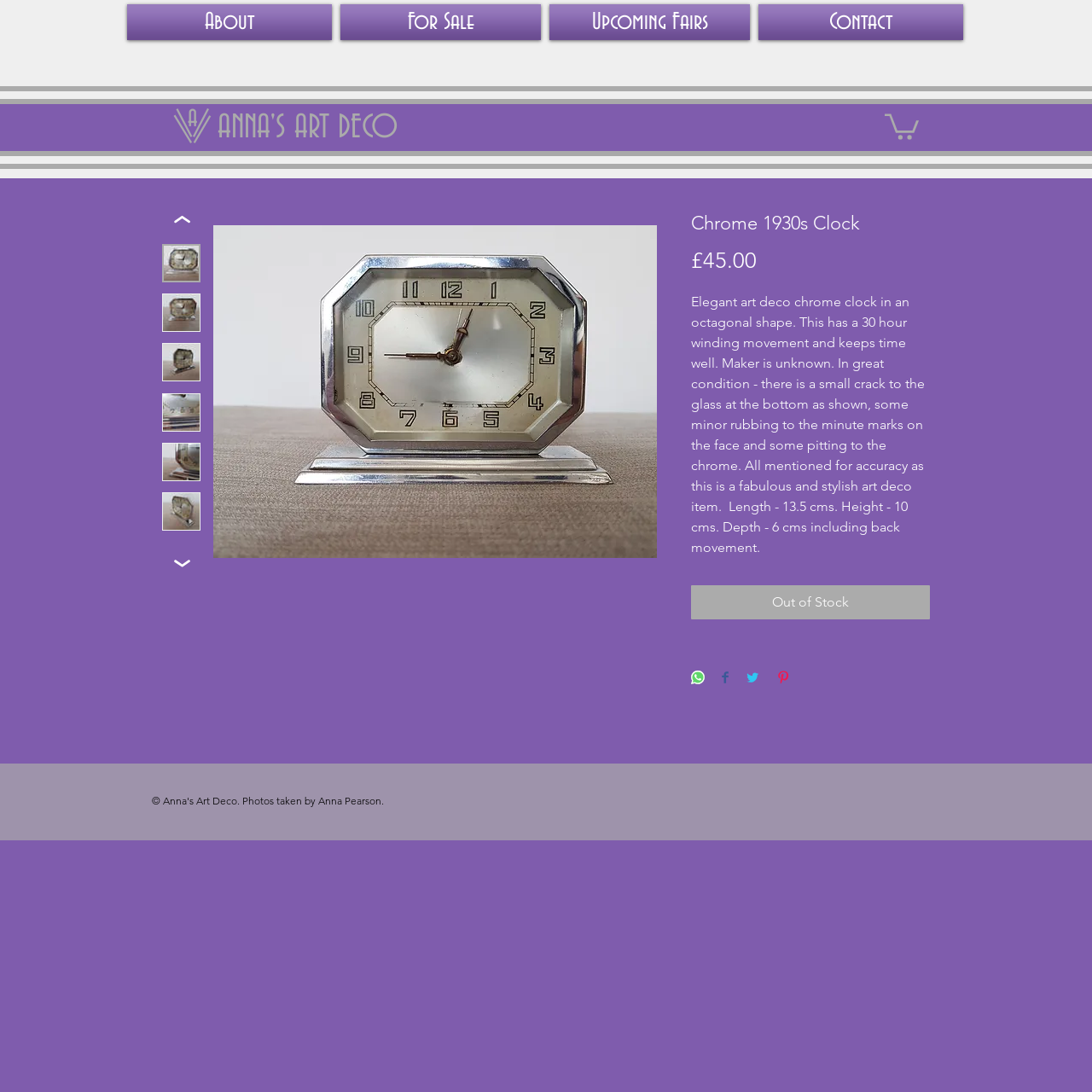Use a single word or phrase to respond to the question:
What is the price of the Chrome 1930s Clock?

£45.00